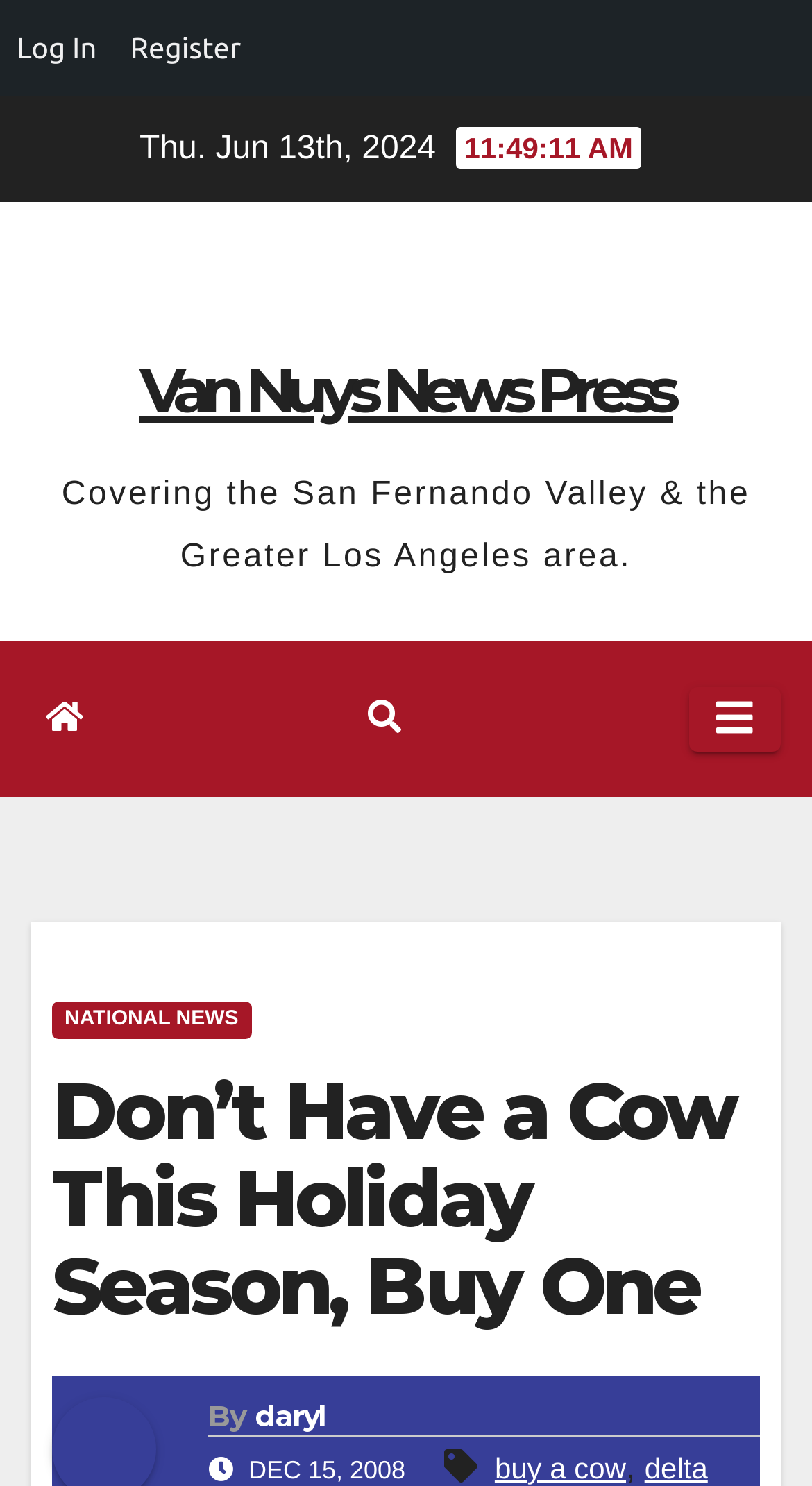Find and indicate the bounding box coordinates of the region you should select to follow the given instruction: "Go to previous post".

None